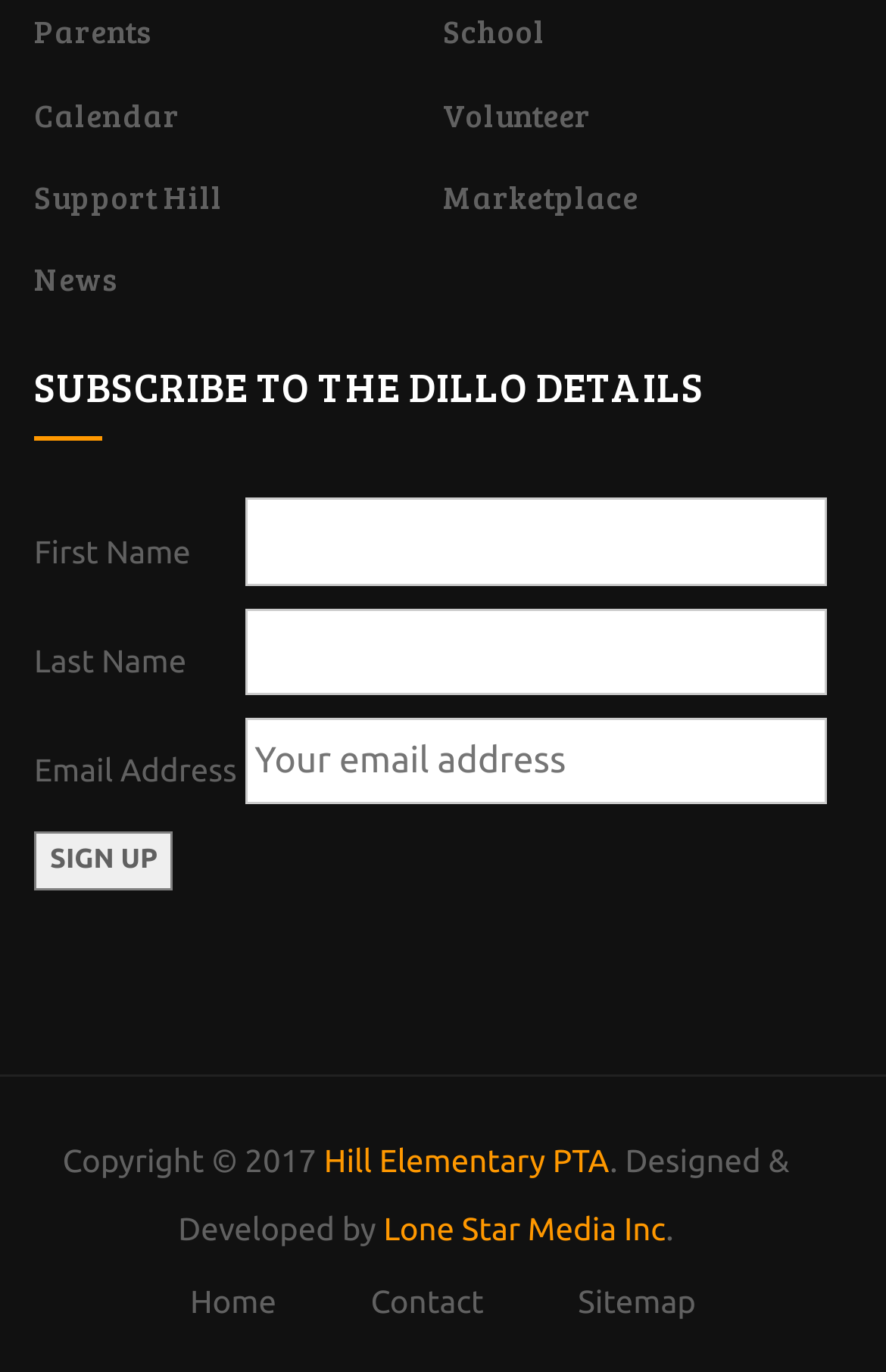Locate the bounding box coordinates of the area you need to click to fulfill this instruction: 'Enter your first name'. The coordinates must be in the form of four float numbers ranging from 0 to 1: [left, top, right, bottom].

[0.277, 0.363, 0.933, 0.426]